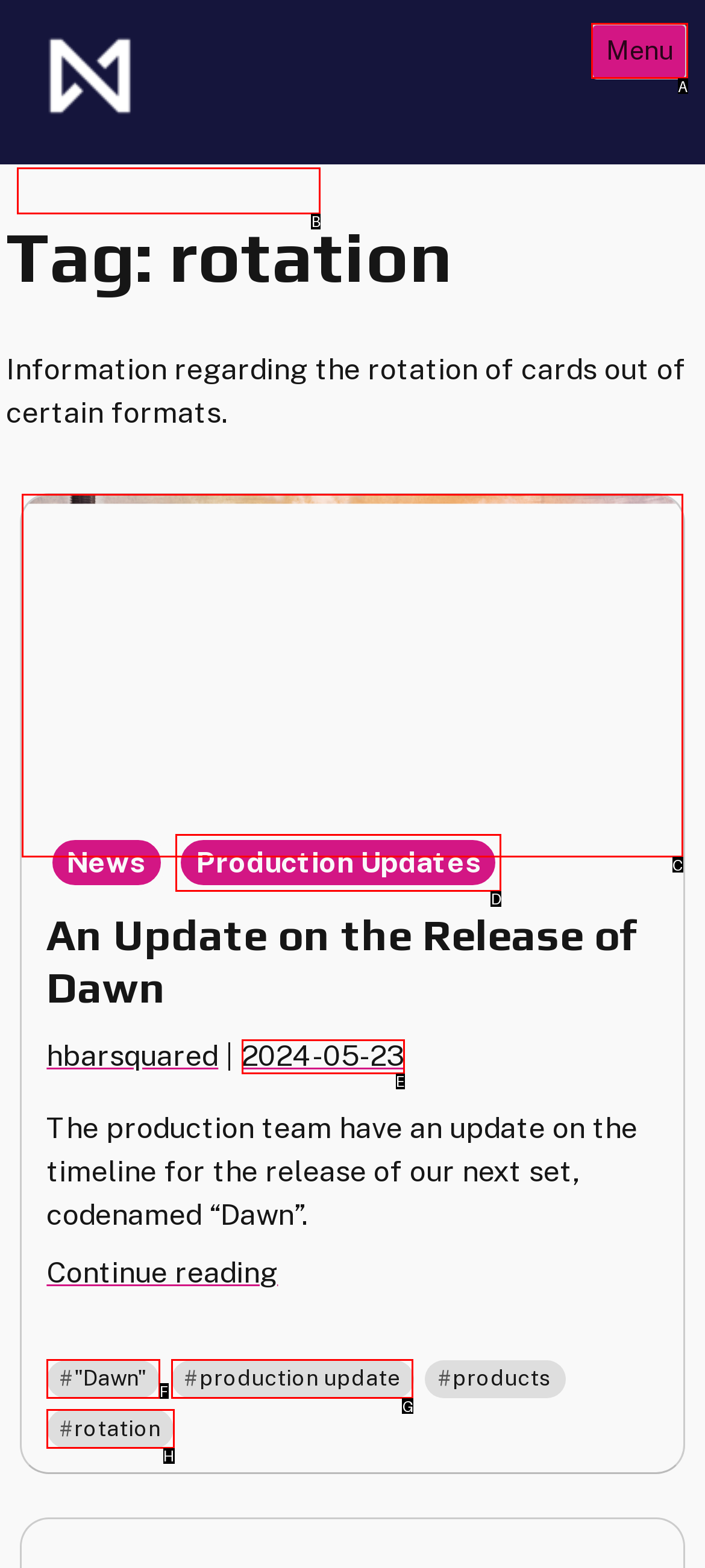Match the description: Menu to the appropriate HTML element. Respond with the letter of your selected option.

A